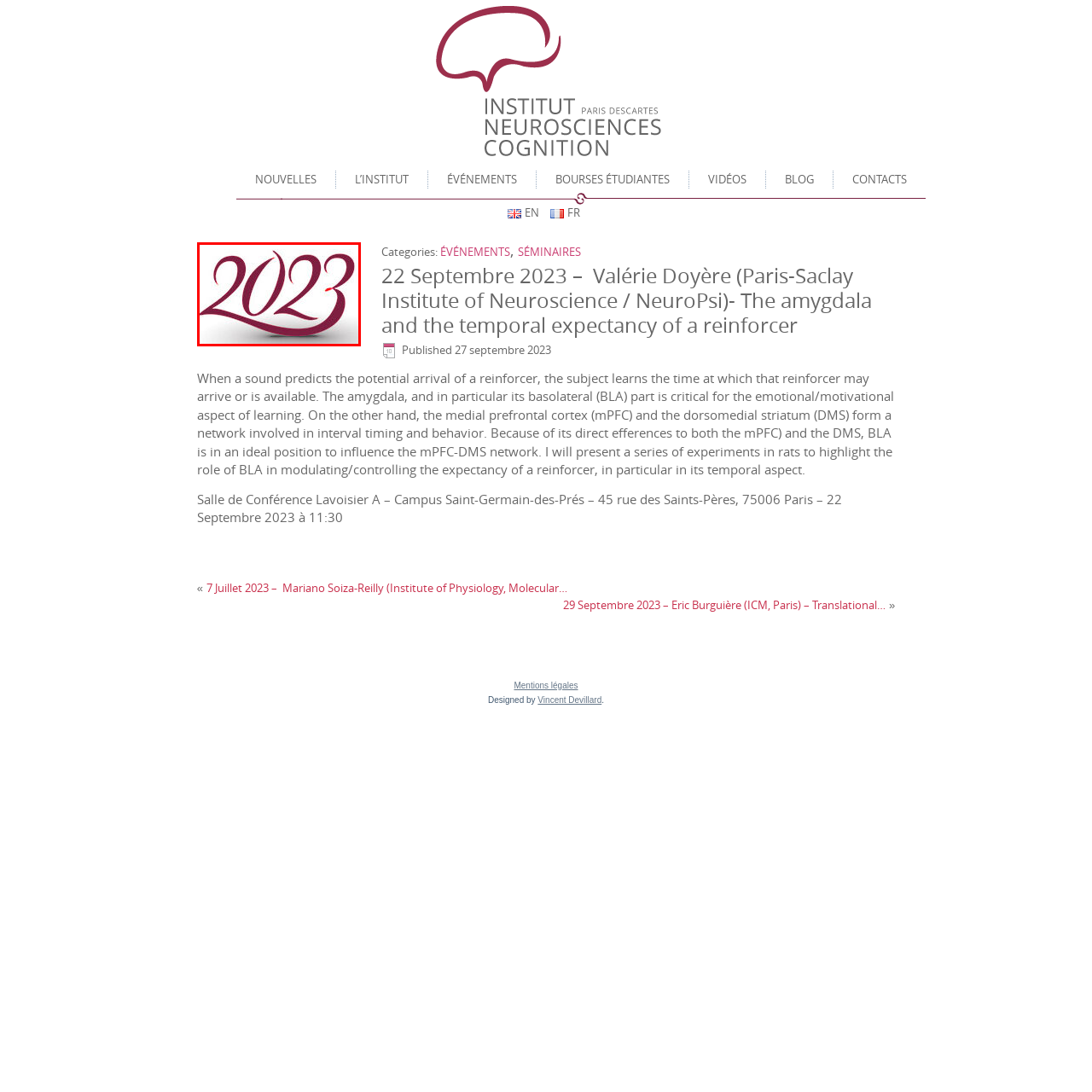Describe extensively the image that is contained within the red box.

The image features a stylized representation of the year "2023." The digits are elegantly designed, highlighted with a deep maroon color that conveys a sense of sophistication. The numbers are gracefully intertwined, with a flowing script that adds an artistic flair. This visual element serves to emphasize the significance of the year, possibly in relation to events, milestones, or themes associated with 2023. Such design choices are often employed in promotional materials, announcements, or event branding, underscoring a contemporary aesthetic.